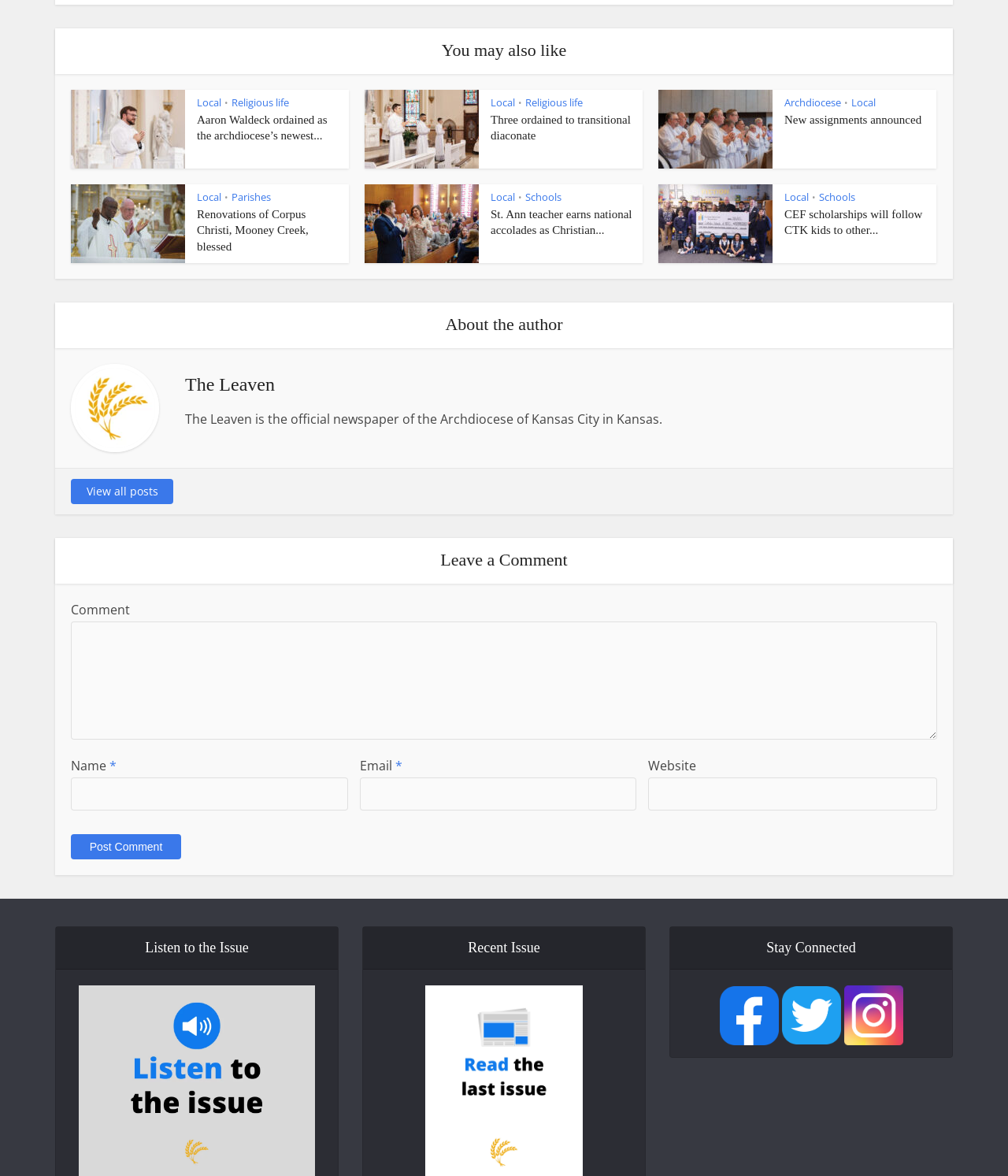Locate the bounding box coordinates of the clickable region necessary to complete the following instruction: "Click on the 'Local' link". Provide the coordinates in the format of four float numbers between 0 and 1, i.e., [left, top, right, bottom].

[0.195, 0.081, 0.22, 0.093]